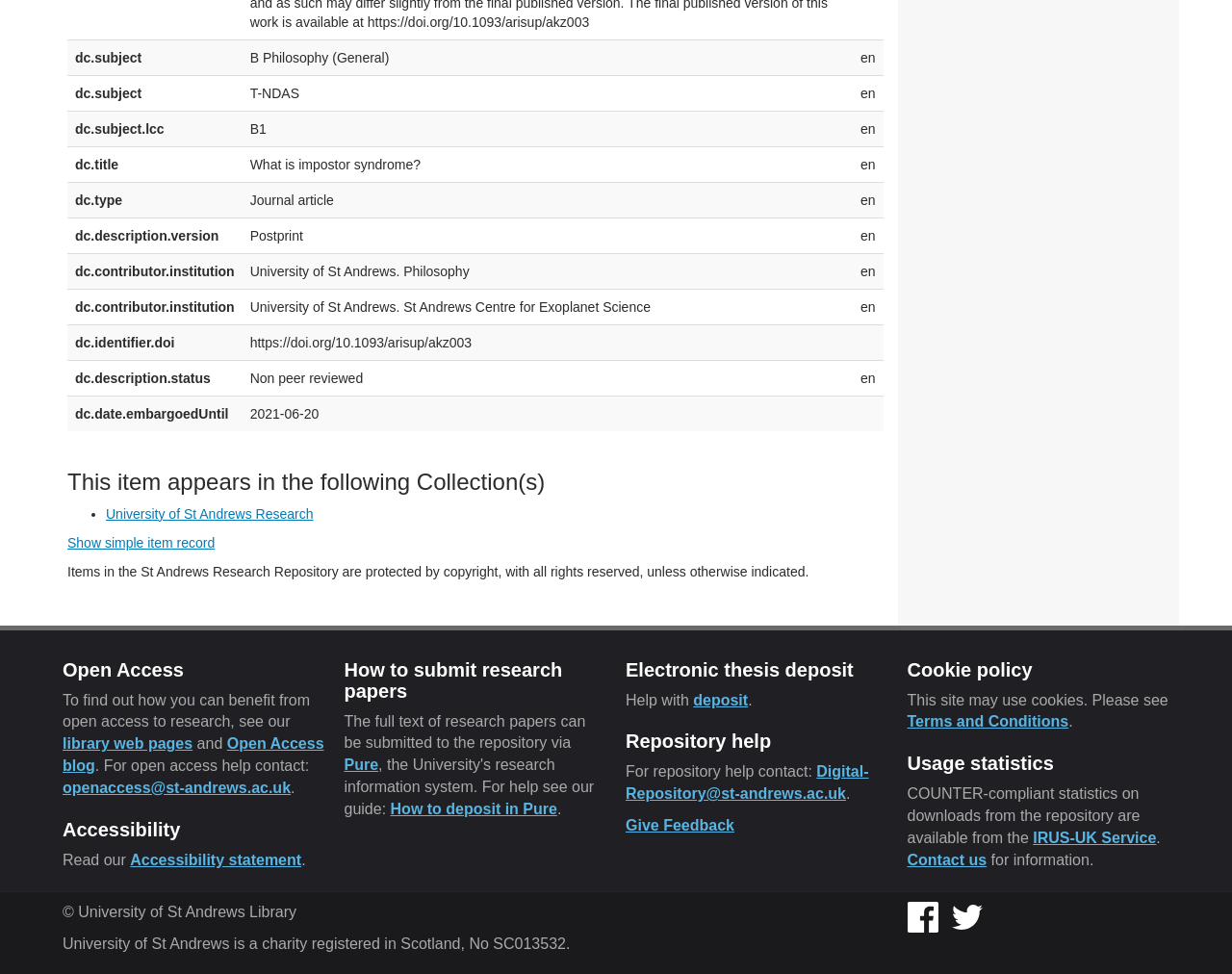Identify the bounding box coordinates for the element you need to click to achieve the following task: "View the item in the St Andrews Research Repository". The coordinates must be four float values ranging from 0 to 1, formatted as [left, top, right, bottom].

[0.055, 0.549, 0.174, 0.565]